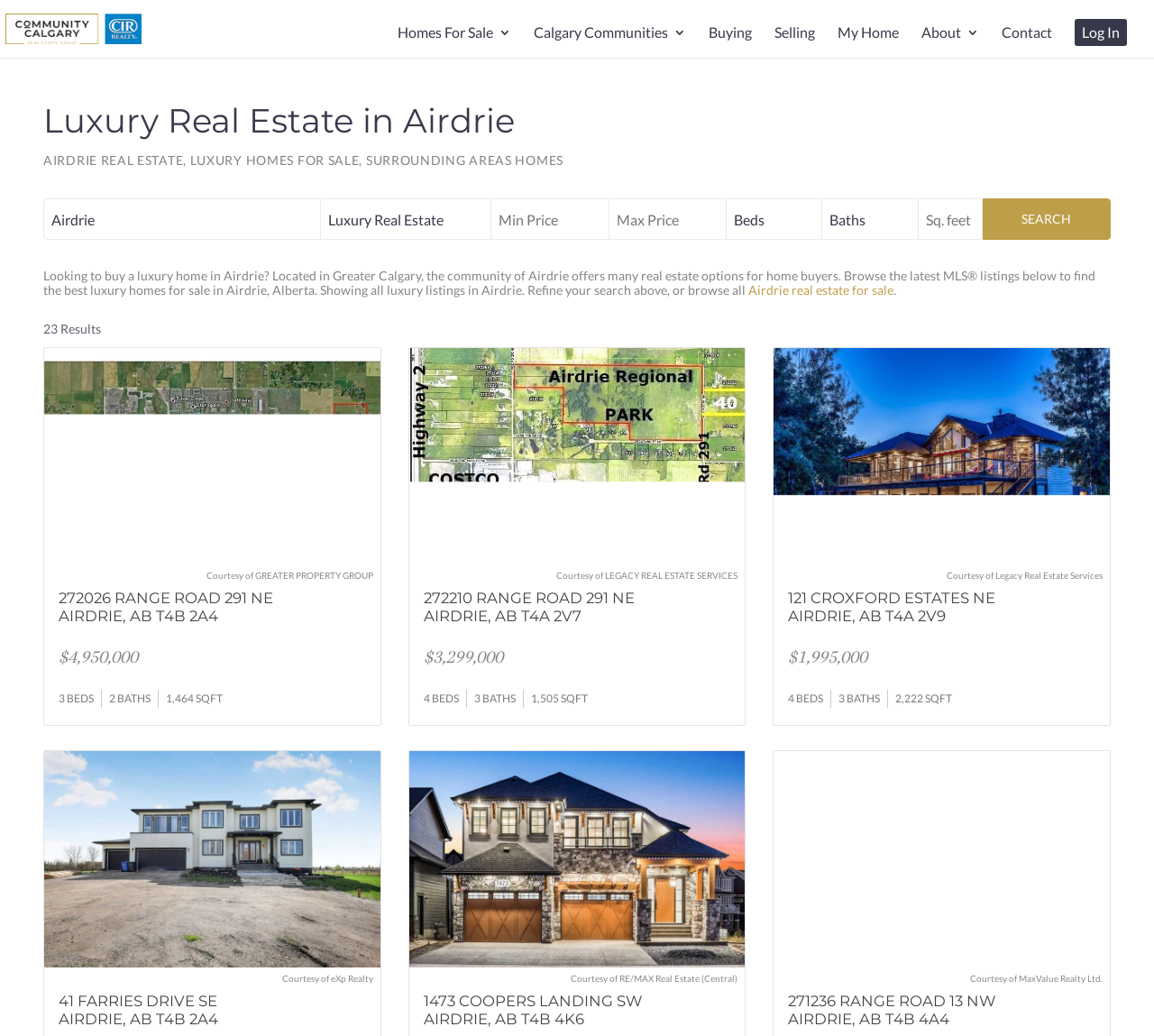Give a comprehensive overview of the webpage, including key elements.

This webpage is about luxury real estate in Airdrie, Alberta, Canada. At the top, there is a navigation menu with links to various sections, including "Homes For Sale", "Calgary Communities", "Buying", "Selling", "My Home", "About", "Contact", and "Log In". Below the navigation menu, there is a heading that reads "Luxury Real Estate in Airdrie". 

To the right of the heading, there is a search bar with fields to input city, neighborhood, community, minimum and maximum price, and square footage. There are also dropdown menus and a "SEARCH" button. 

Below the search bar, there is a brief introduction to Airdrie real estate, stating that the community offers many options for home buyers and inviting users to browse the latest MLS listings. 

The main content of the webpage is a list of 23 luxury home listings in Airdrie, each with details such as price, address, number of bedrooms and bathrooms, square footage, and a link to view more listing details. Each listing also includes the name of the real estate company representing the property. The listings are arranged in a grid format, with three listings per row. 

There are no images on the page, but there are many links to various sections of the website and to individual property listings.